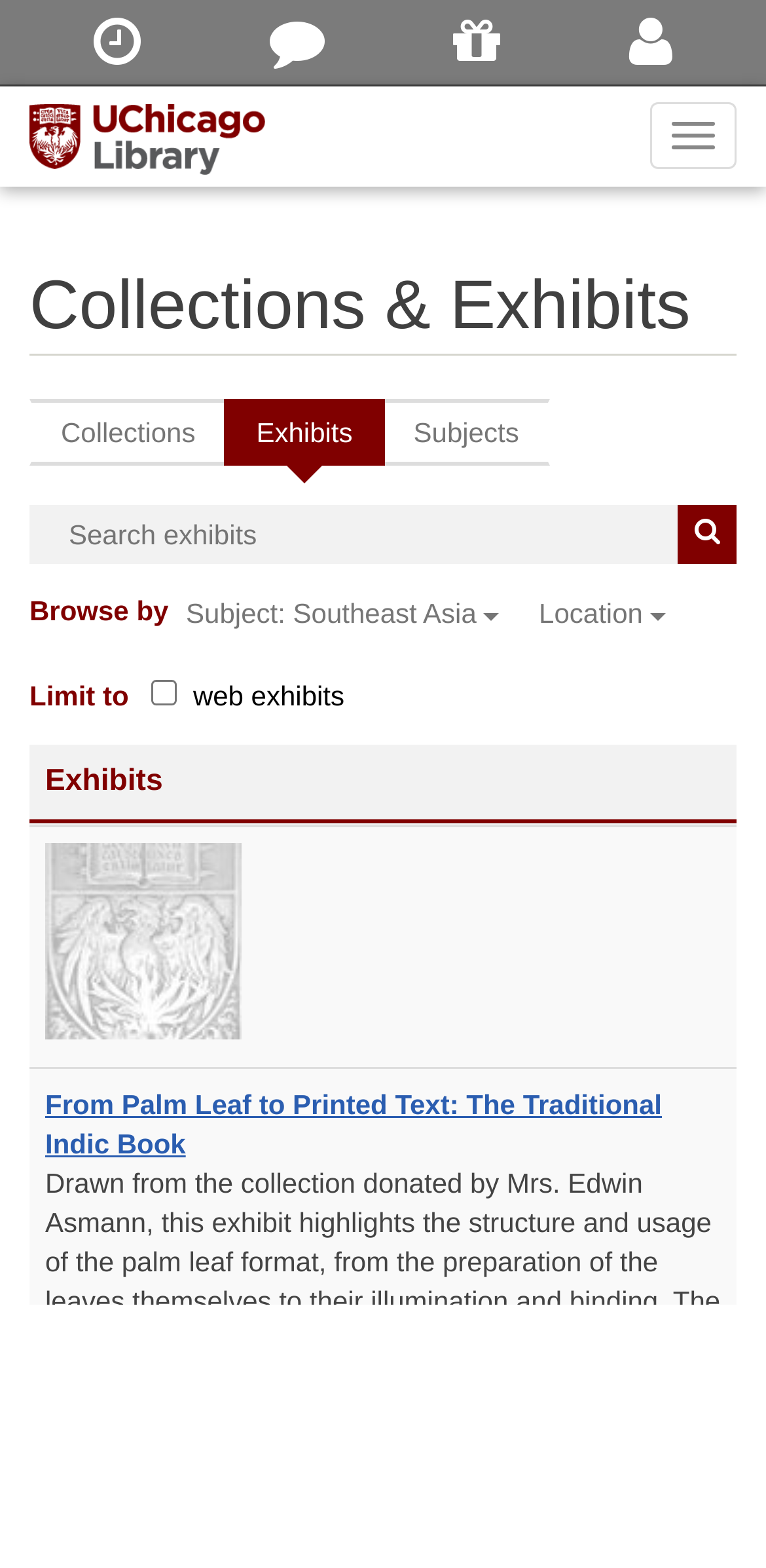Determine the bounding box coordinates of the element that should be clicked to execute the following command: "View exhibit details".

[0.059, 0.695, 0.864, 0.74]